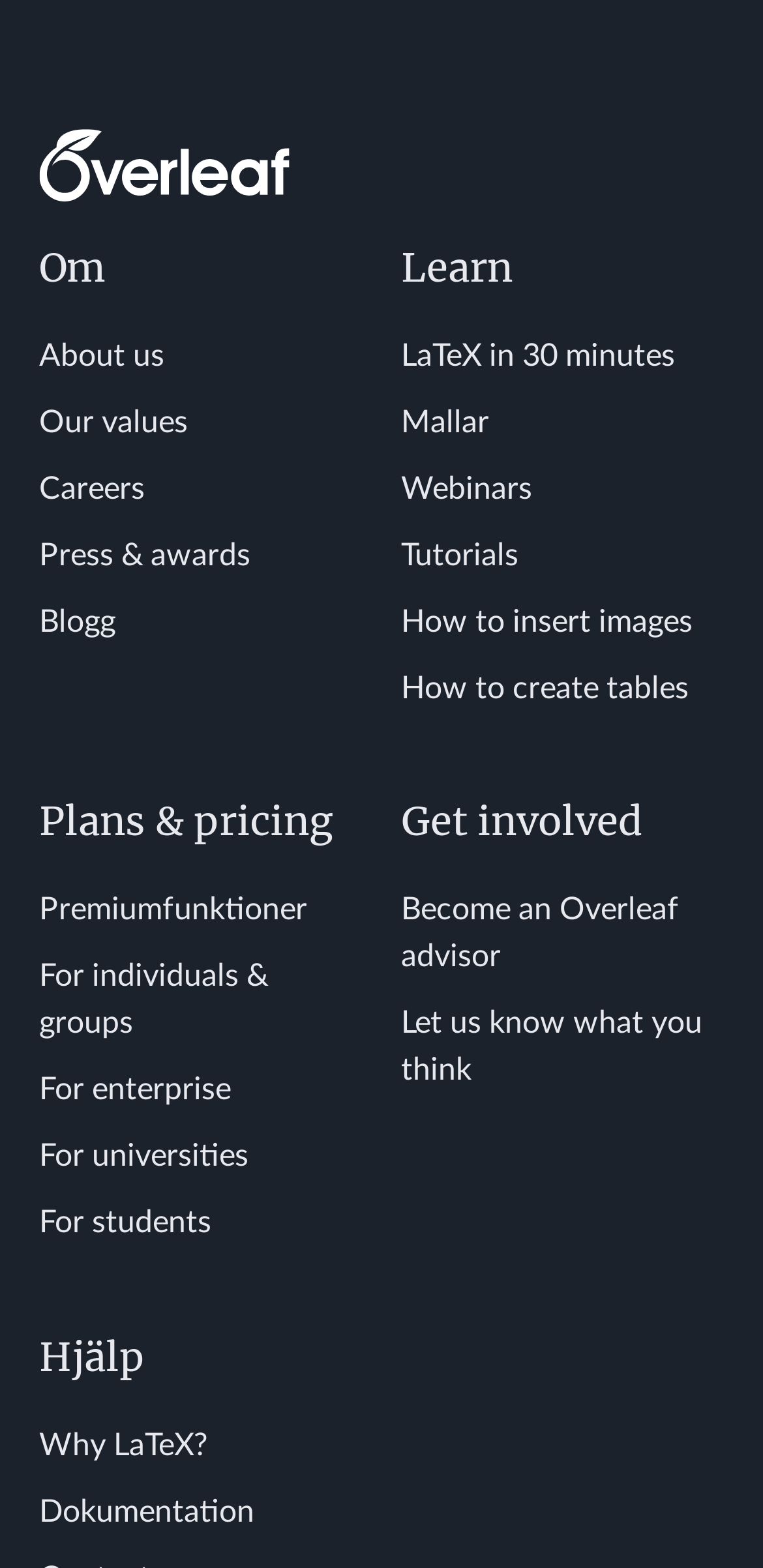Please find the bounding box coordinates for the clickable element needed to perform this instruction: "view February 2024".

None